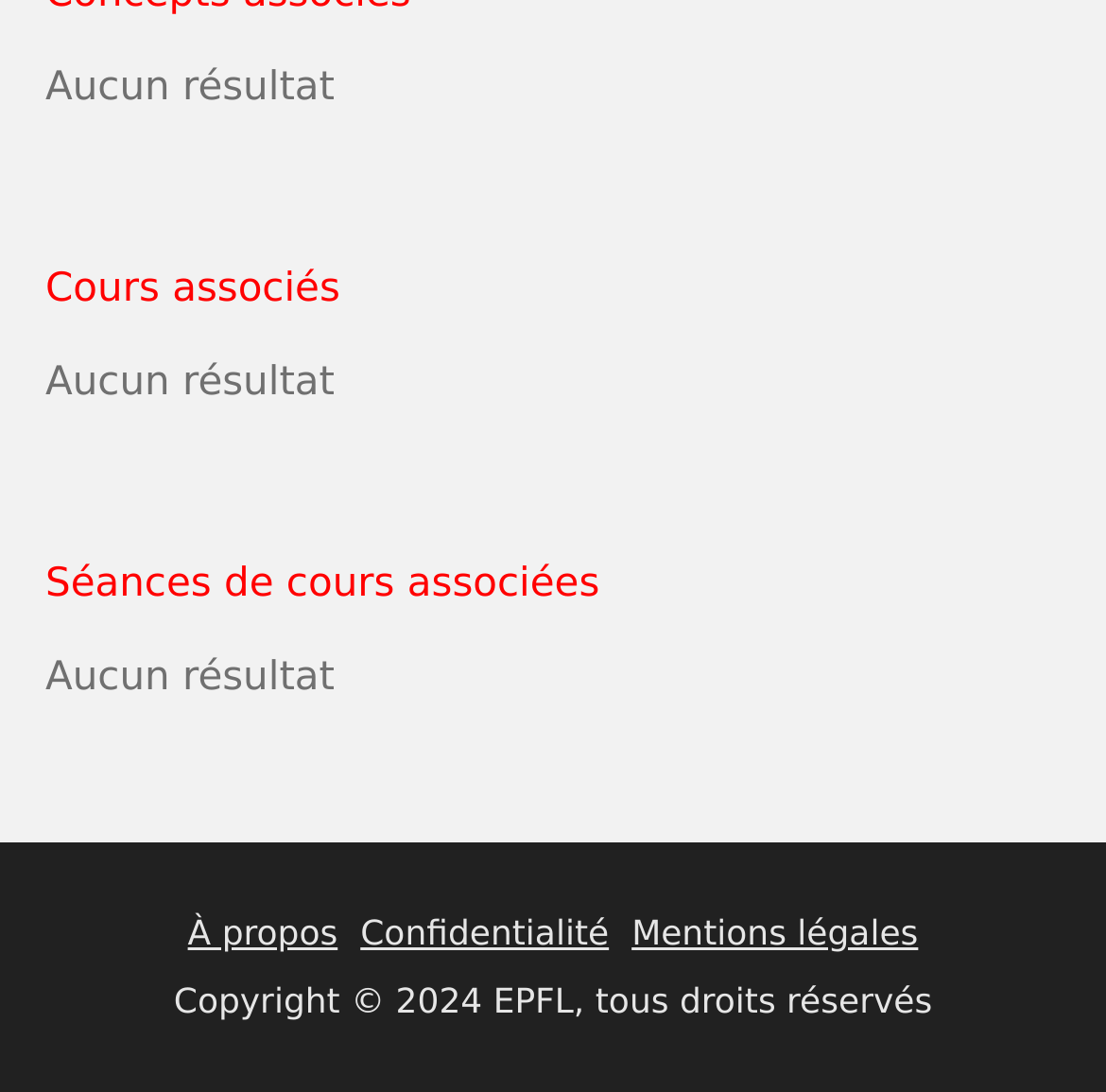What is the name of the institution?
Answer the question with a single word or phrase derived from the image.

EPFL